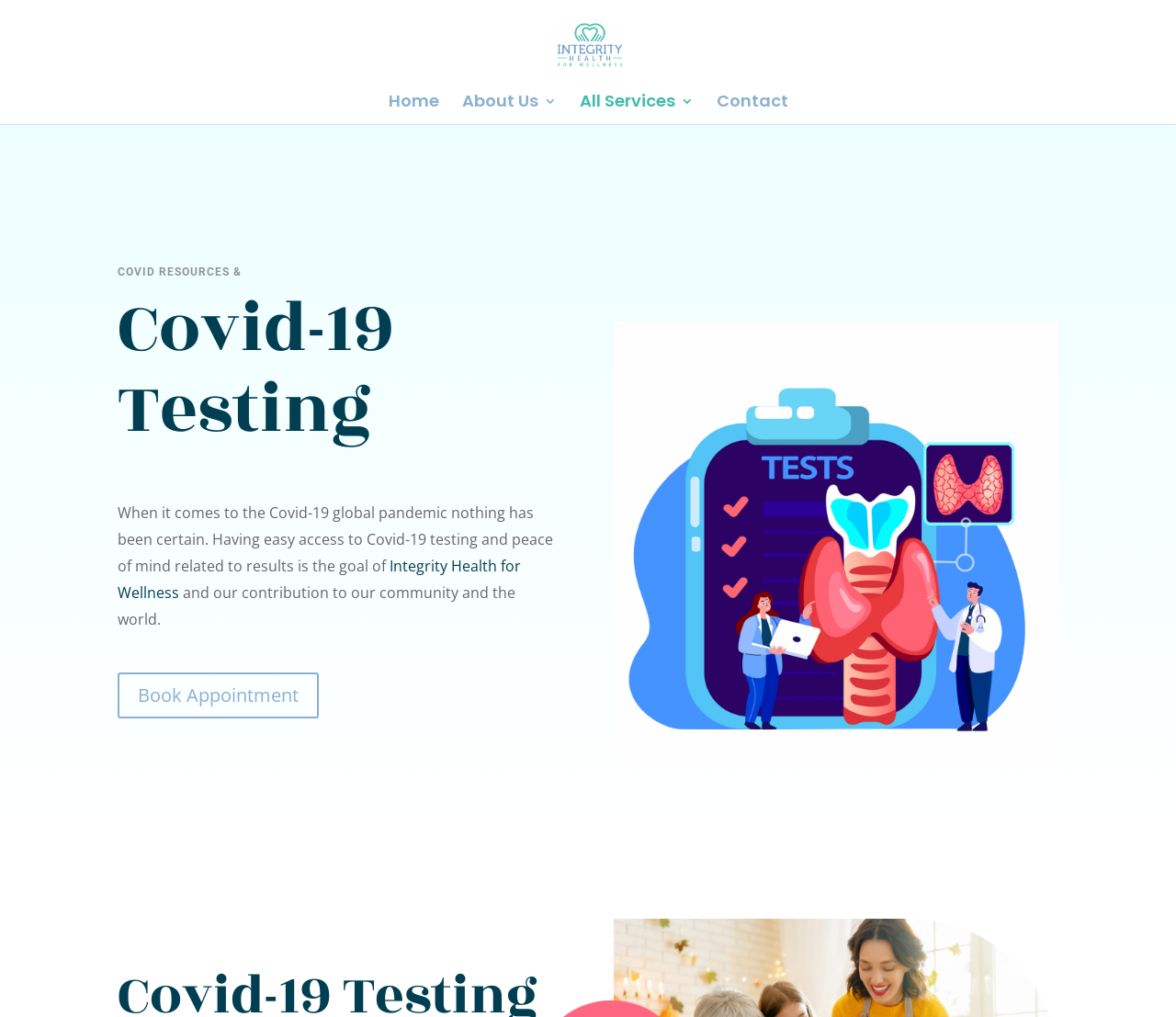What is the name of the health organization?
Please respond to the question thoroughly and include all relevant details.

The name of the health organization can be found in the top-left corner of the webpage, where it is written as 'Integrity Health for Wellness' and also has an image with the same name.